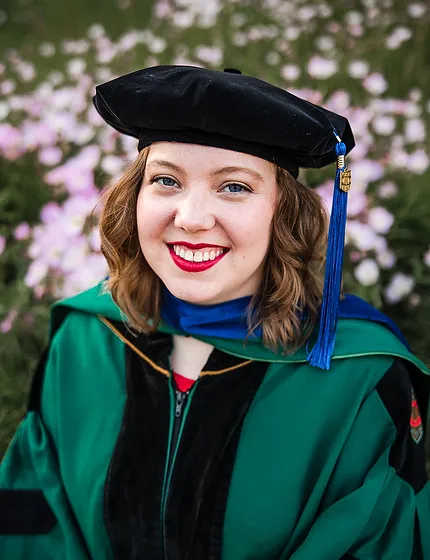What is the atmosphere created by the blurred backdrop of soft pastel flowers?
Please provide a comprehensive answer to the question based on the webpage screenshot.

The caption describes the blurred backdrop of soft pastel flowers as creating a serene and celebratory atmosphere, emphasizing both beauty and accomplishment, which suggests that the flowers contribute to a peaceful and joyful ambiance.